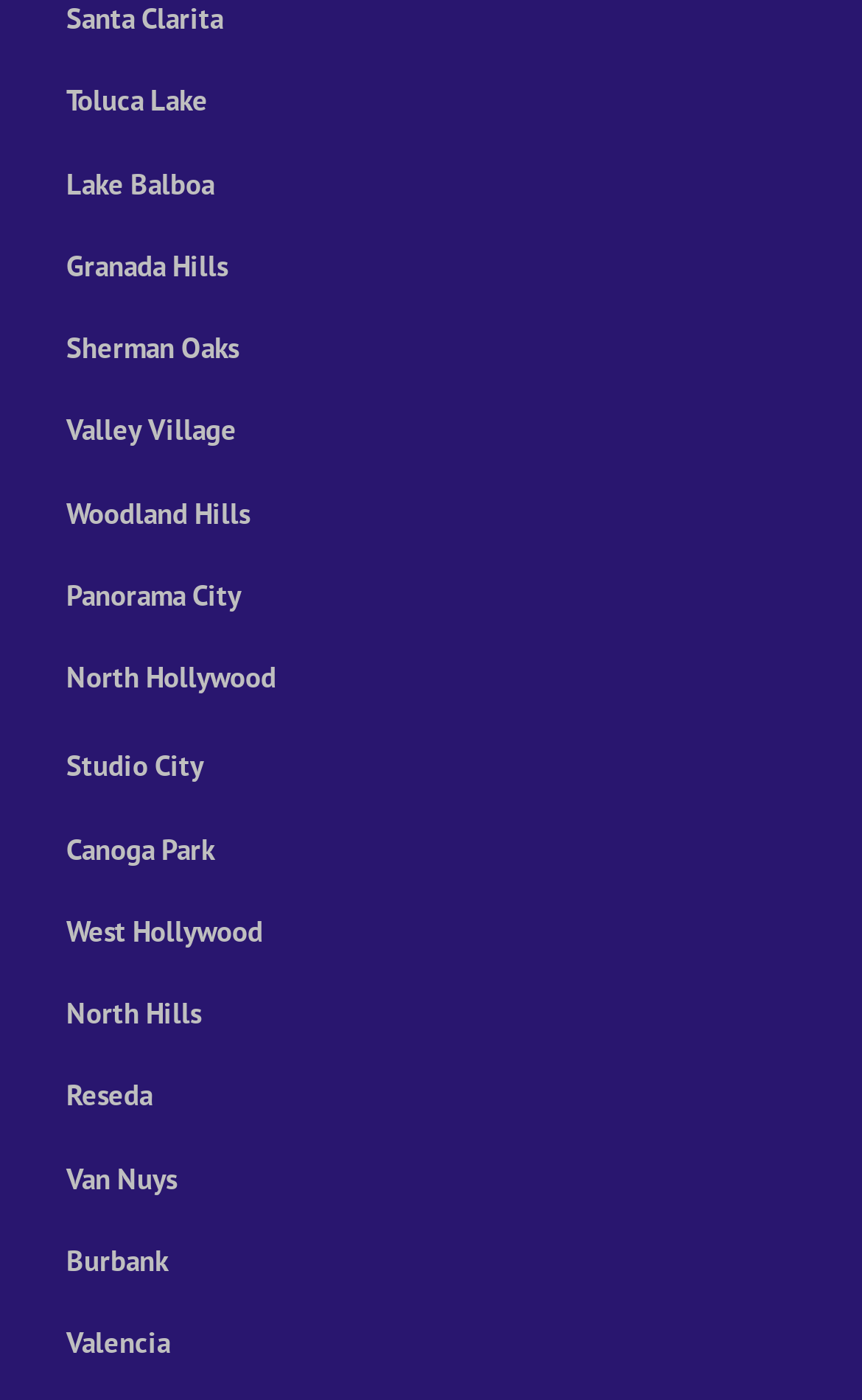Based on the element description: "Valencia", identify the UI element and provide its bounding box coordinates. Use four float numbers between 0 and 1, [left, top, right, bottom].

[0.077, 0.946, 0.197, 0.973]